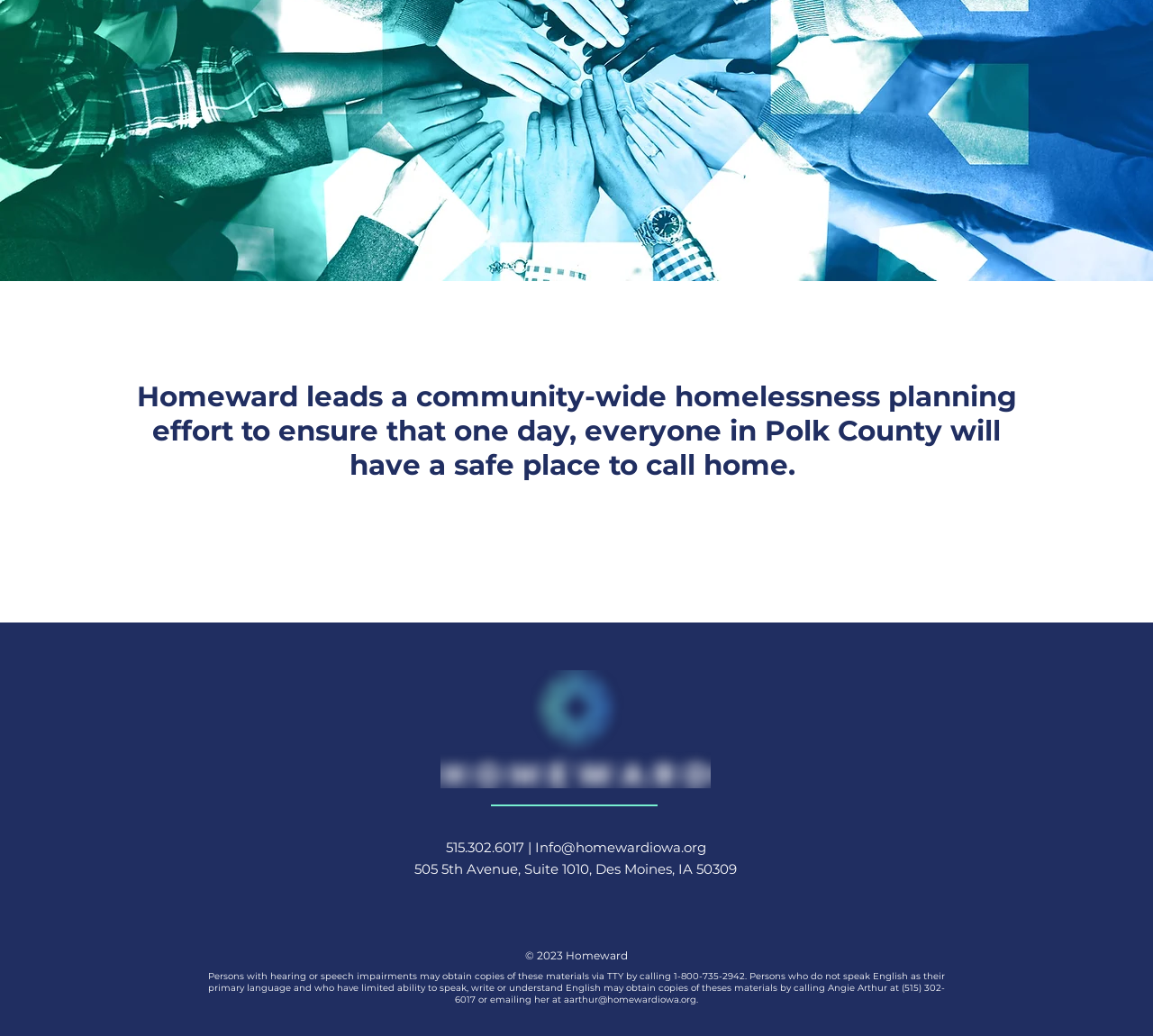What is the organization's address?
Refer to the image and answer the question using a single word or phrase.

505 5th Avenue, Suite 1010, Des Moines, IA 50309